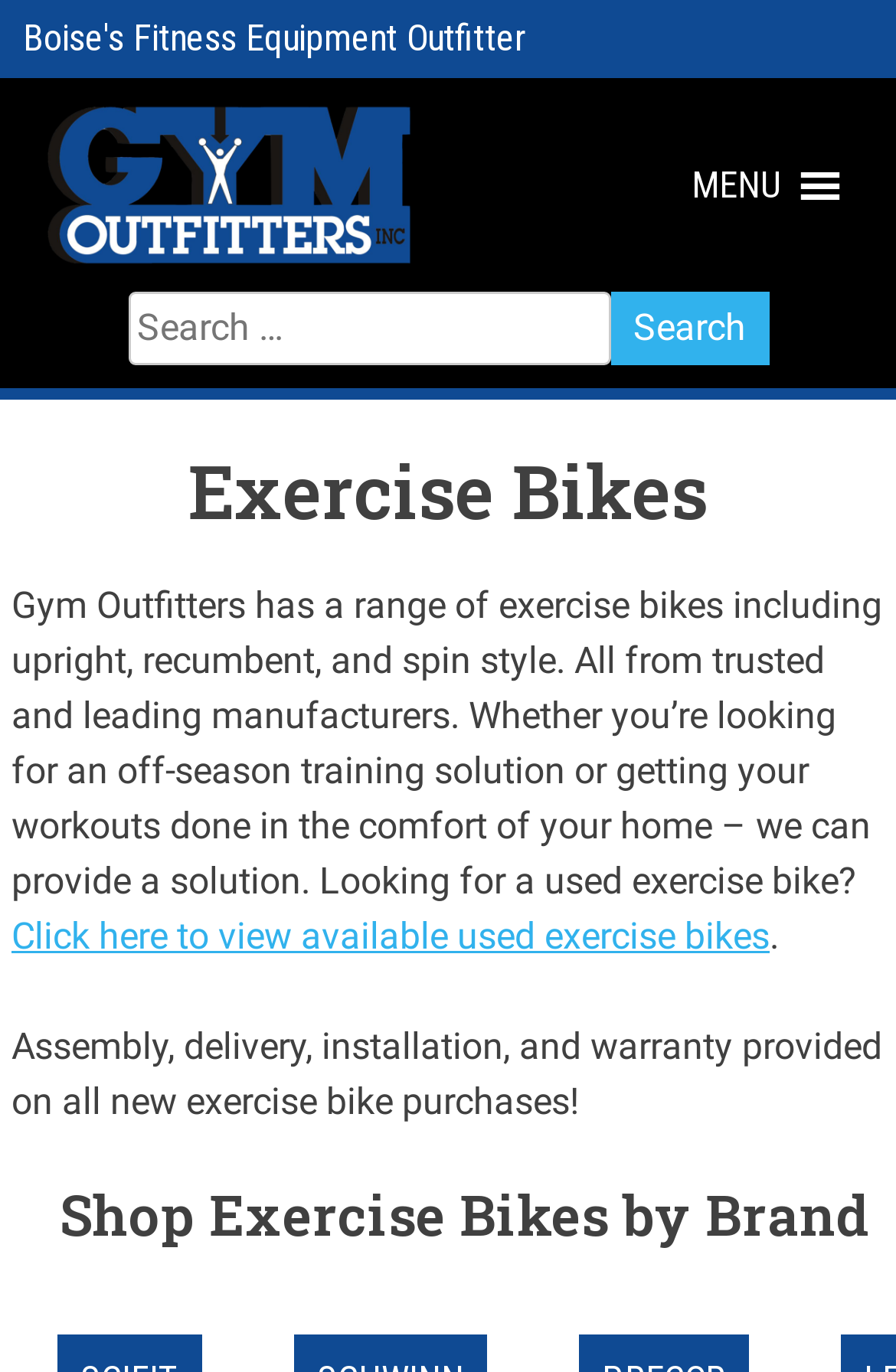Locate the bounding box of the UI element described by: "MENUMENU" in the given webpage screenshot.

[0.772, 0.101, 0.872, 0.168]